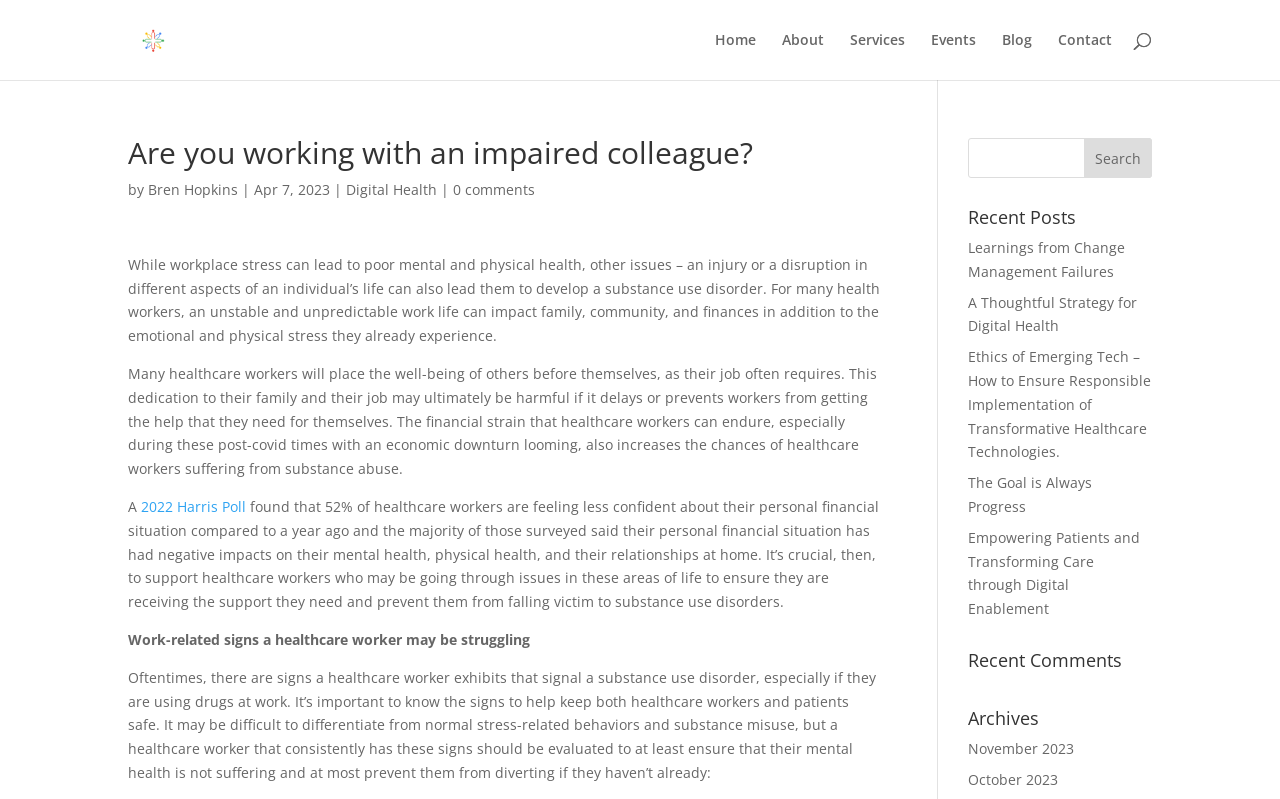What is the category of the recent posts?
Please provide a comprehensive and detailed answer to the question.

I found the category of the recent posts by looking at the links under the 'Recent Posts' heading. One of the links is labeled 'Digital Health', which suggests that this is a category of posts on the website.